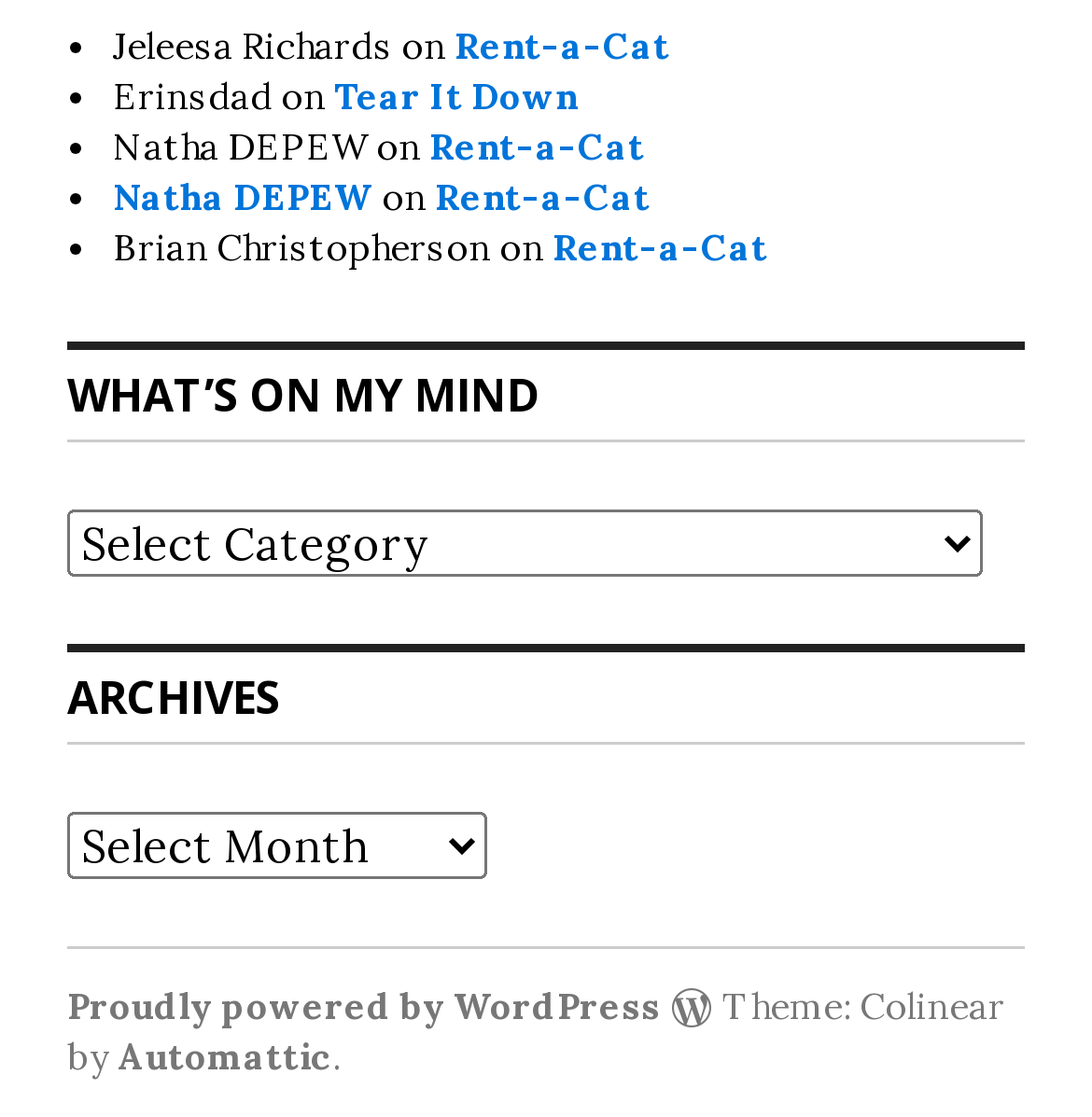Please identify the bounding box coordinates of the element I need to click to follow this instruction: "Click on 'Tear It Down'".

[0.306, 0.065, 0.529, 0.107]